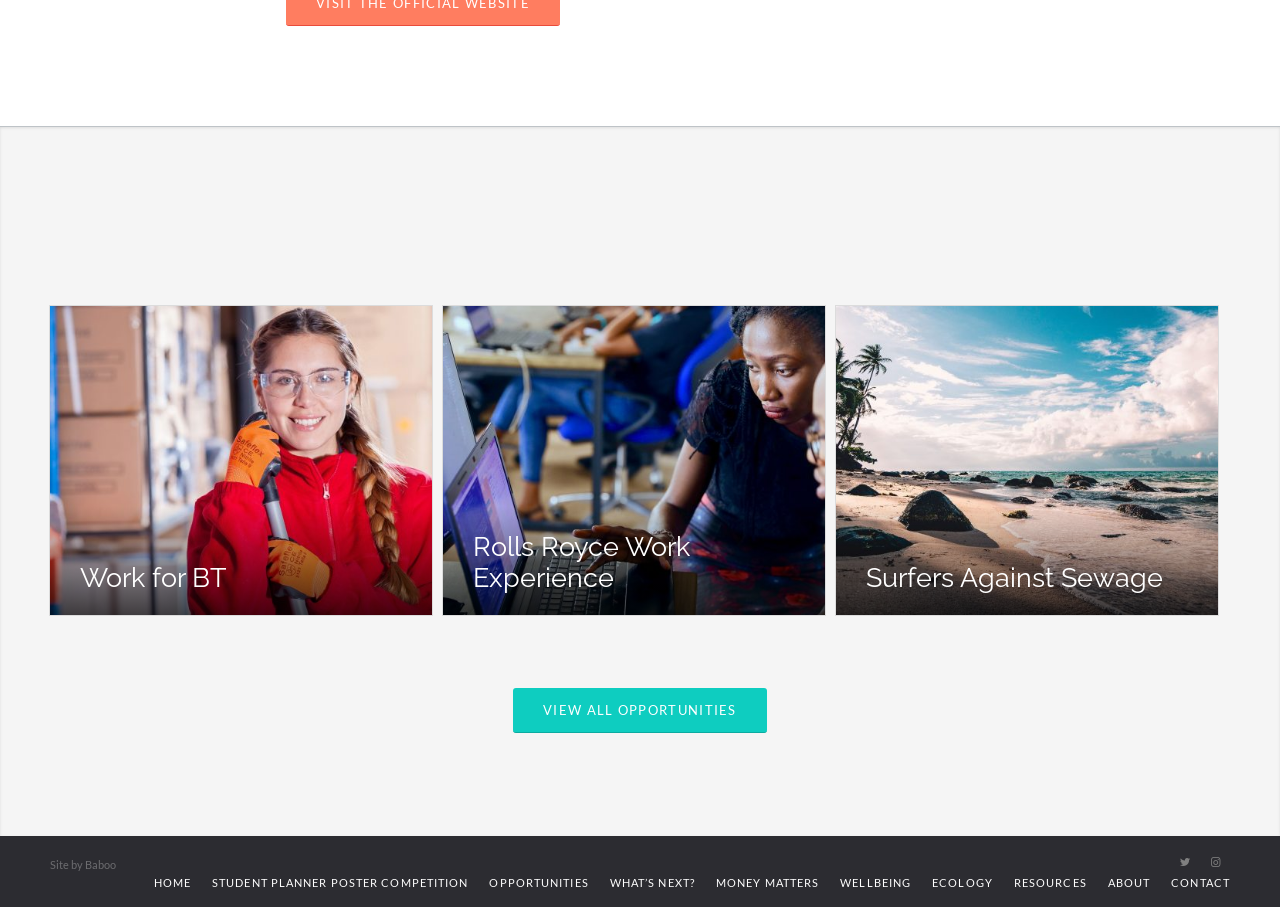Identify the bounding box coordinates for the UI element mentioned here: "Student Planner Poster Competition". Provide the coordinates as four float values between 0 and 1, i.e., [left, top, right, bottom].

[0.166, 0.965, 0.366, 0.98]